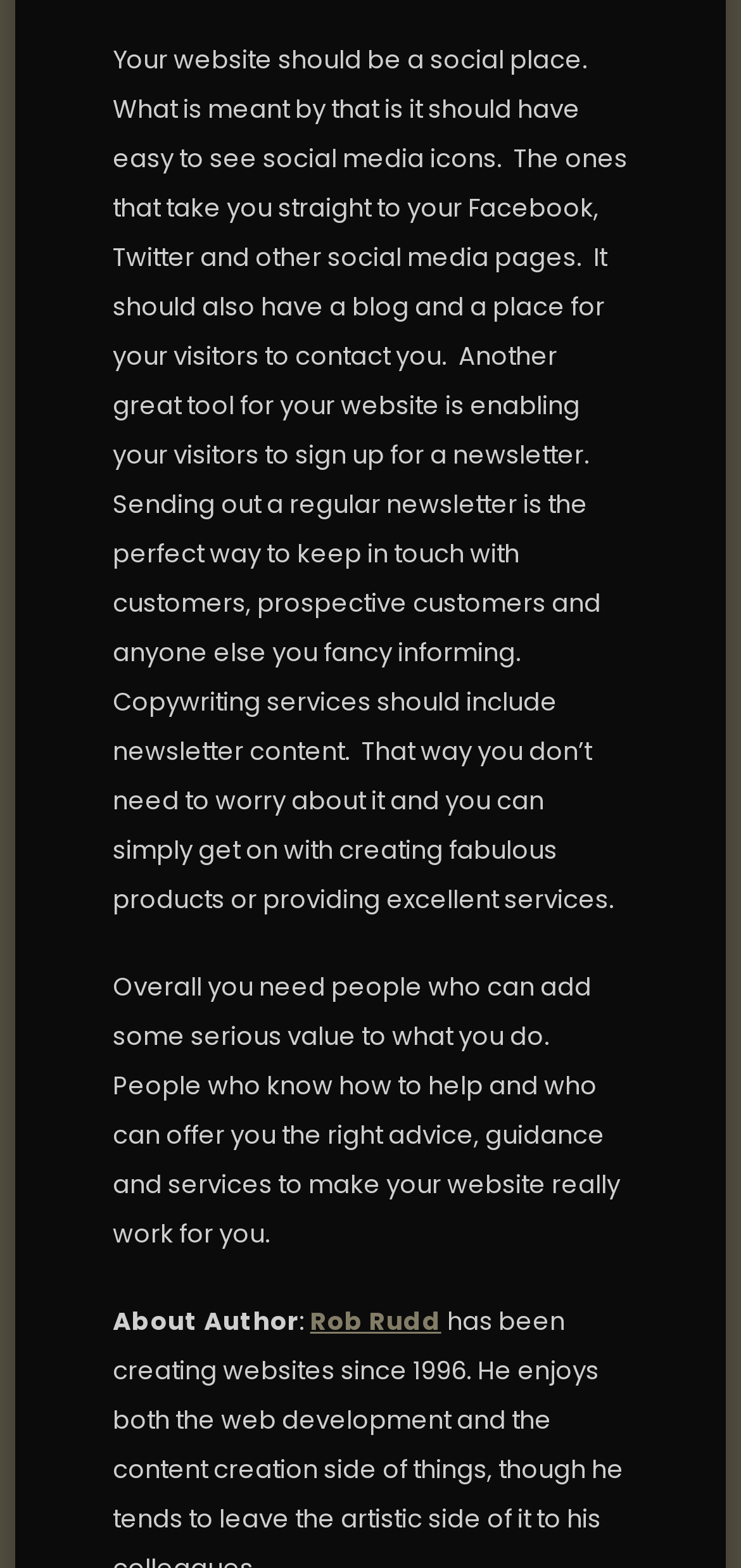Bounding box coordinates are given in the format (top-left x, top-left y, bottom-right x, bottom-right y). All values should be floating point numbers between 0 and 1. Provide the bounding box coordinate for the UI element described as: web design

[0.278, 0.359, 0.447, 0.377]